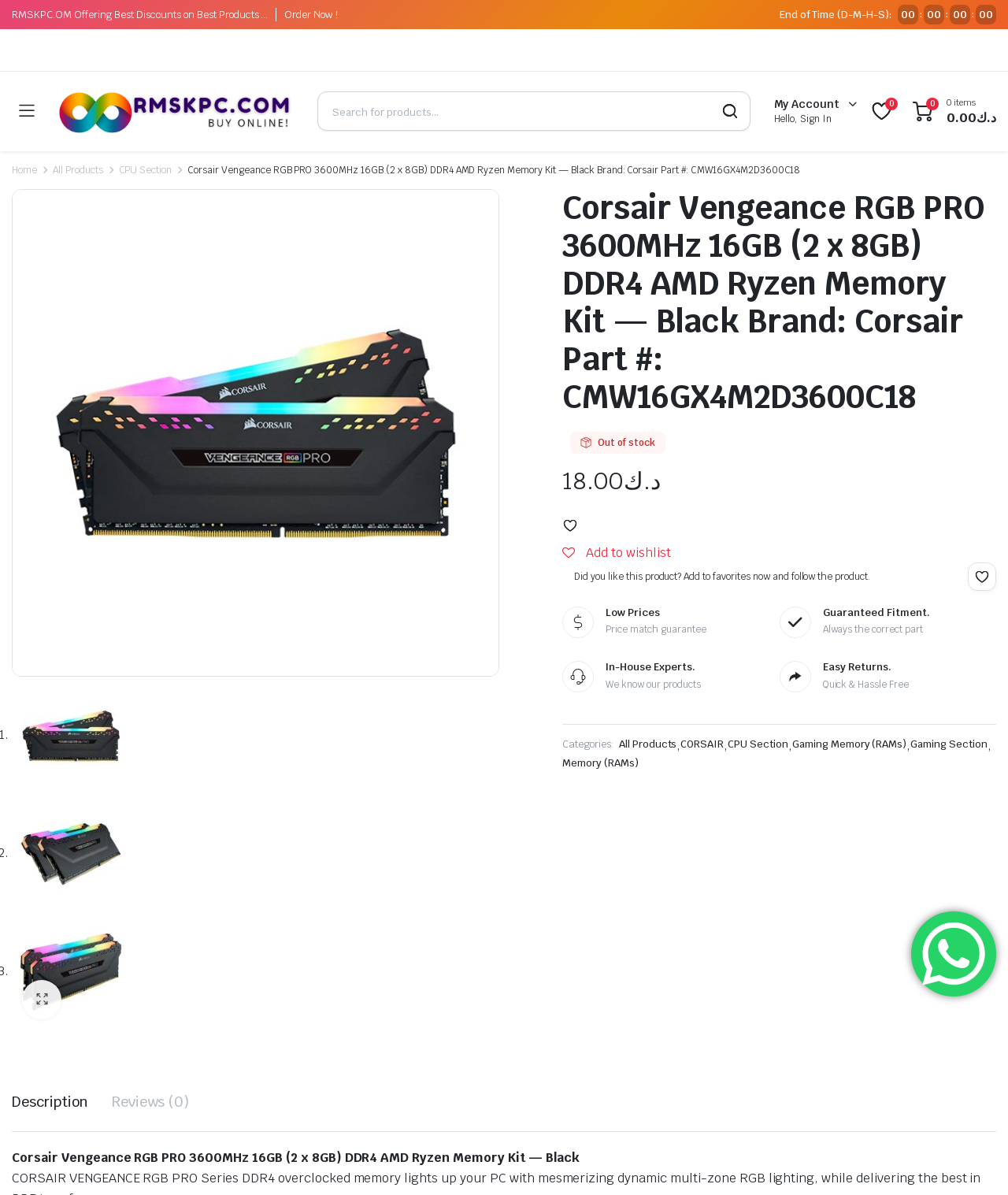Locate and generate the text content of the webpage's heading.

Corsair Vengeance RGB PRO 3600MHz 16GB (2 x 8GB) DDR4 AMD Ryzen Memory Kit — Black Brand: Corsair Part #: CMW16GX4M2D3600C18